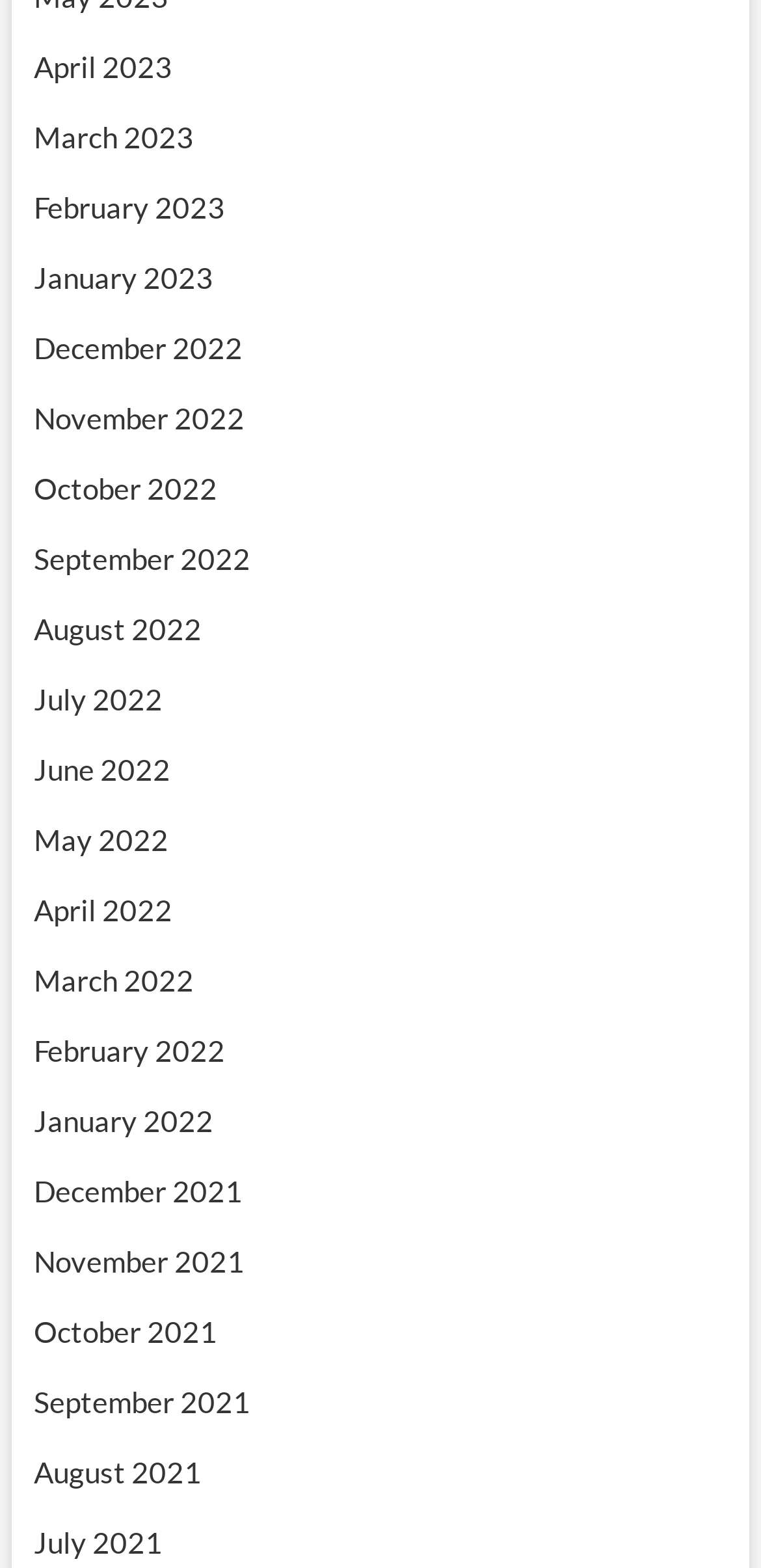Please determine the bounding box coordinates of the element's region to click in order to carry out the following instruction: "view September 2022". The coordinates should be four float numbers between 0 and 1, i.e., [left, top, right, bottom].

[0.044, 0.345, 0.329, 0.367]